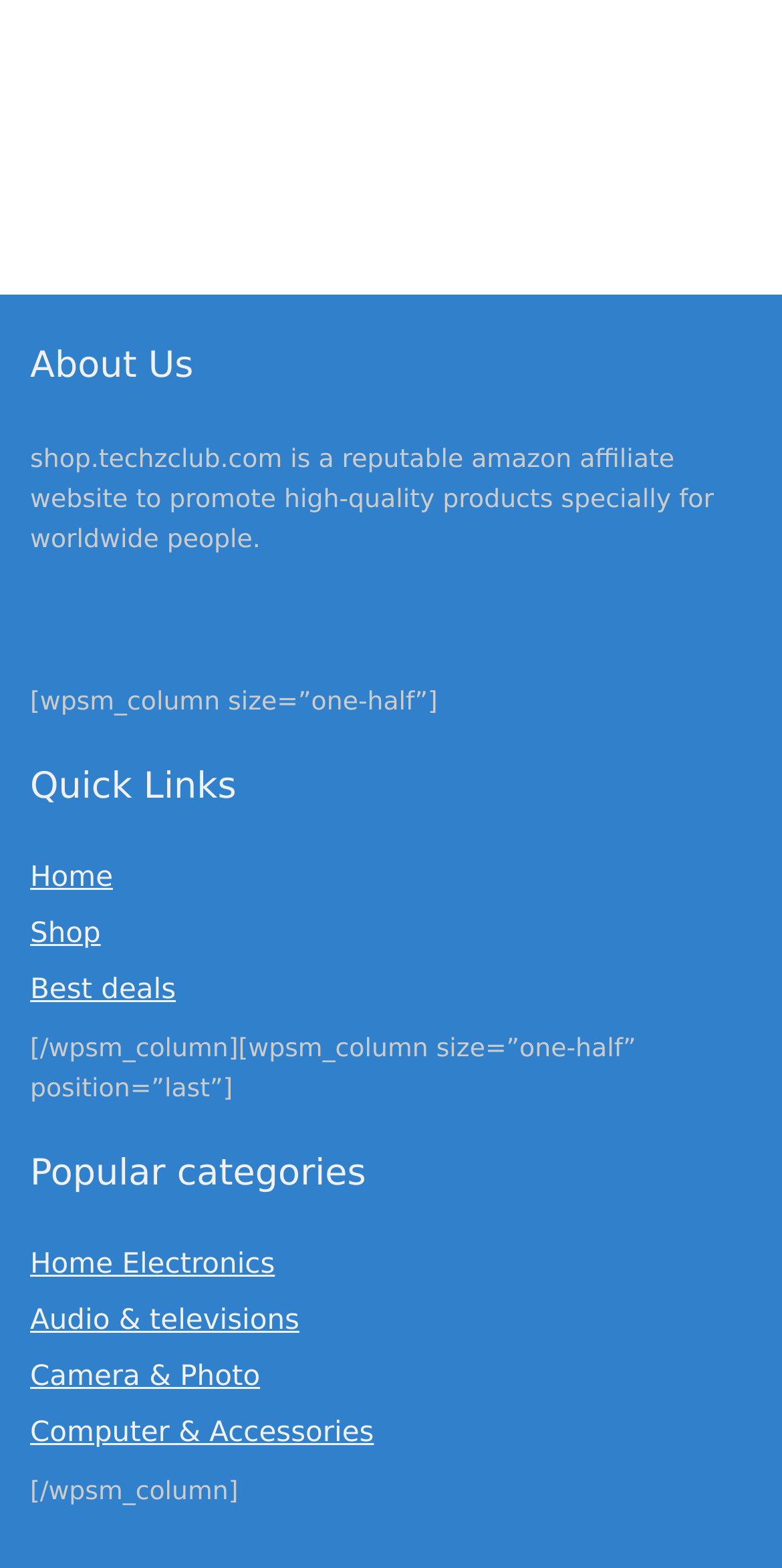Answer the following query concisely with a single word or phrase:
What is the purpose of this website?

To promote high-quality products